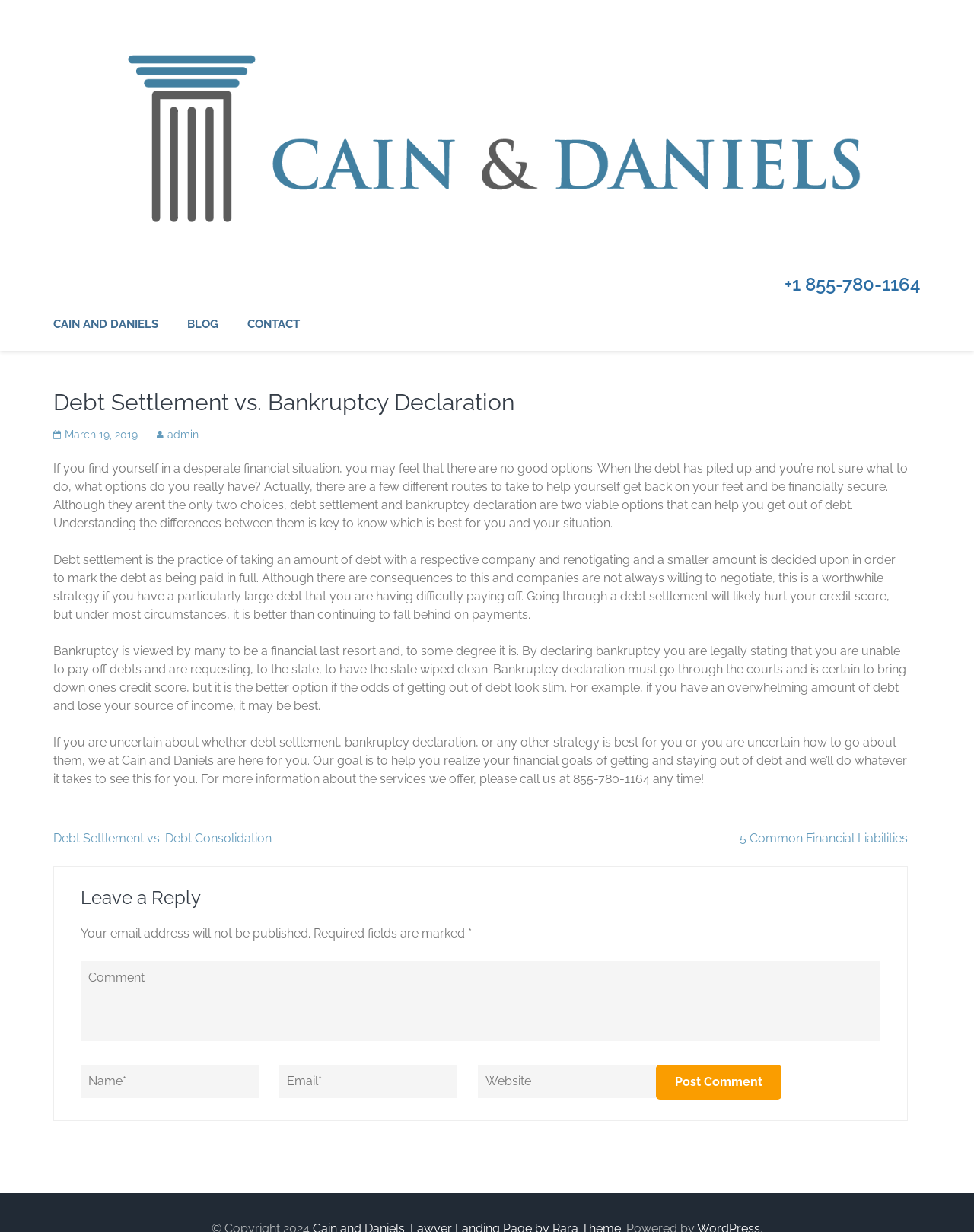Please specify the bounding box coordinates of the clickable region necessary for completing the following instruction: "Contact Cain and Daniels by clicking the 'CONTACT' link". The coordinates must consist of four float numbers between 0 and 1, i.e., [left, top, right, bottom].

[0.254, 0.256, 0.308, 0.285]